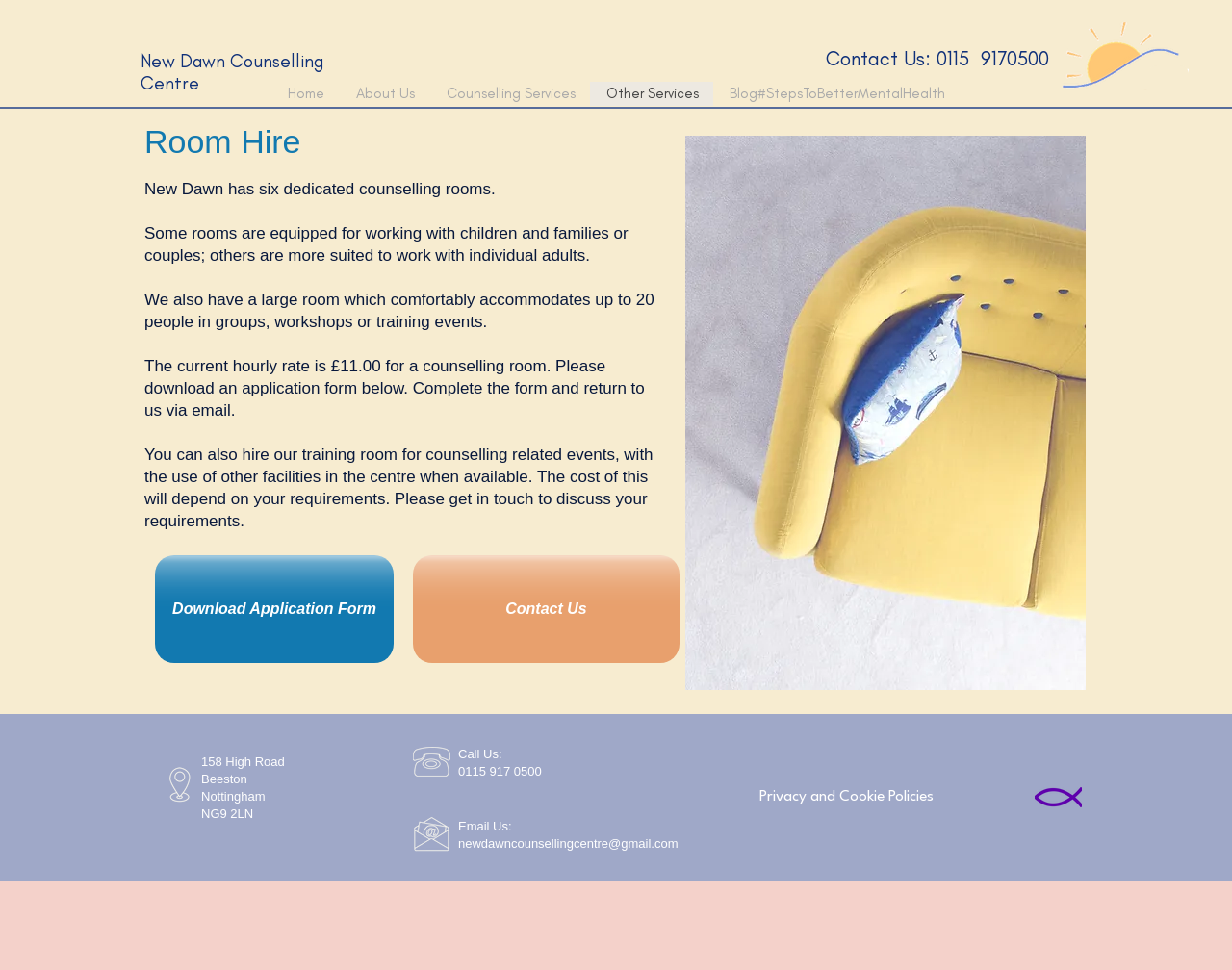How many counselling rooms are available?
Carefully analyze the image and provide a thorough answer to the question.

The number of counselling rooms available can be found in the main content section of the webpage, where it is stated that 'New Dawn has six dedicated counselling rooms.'